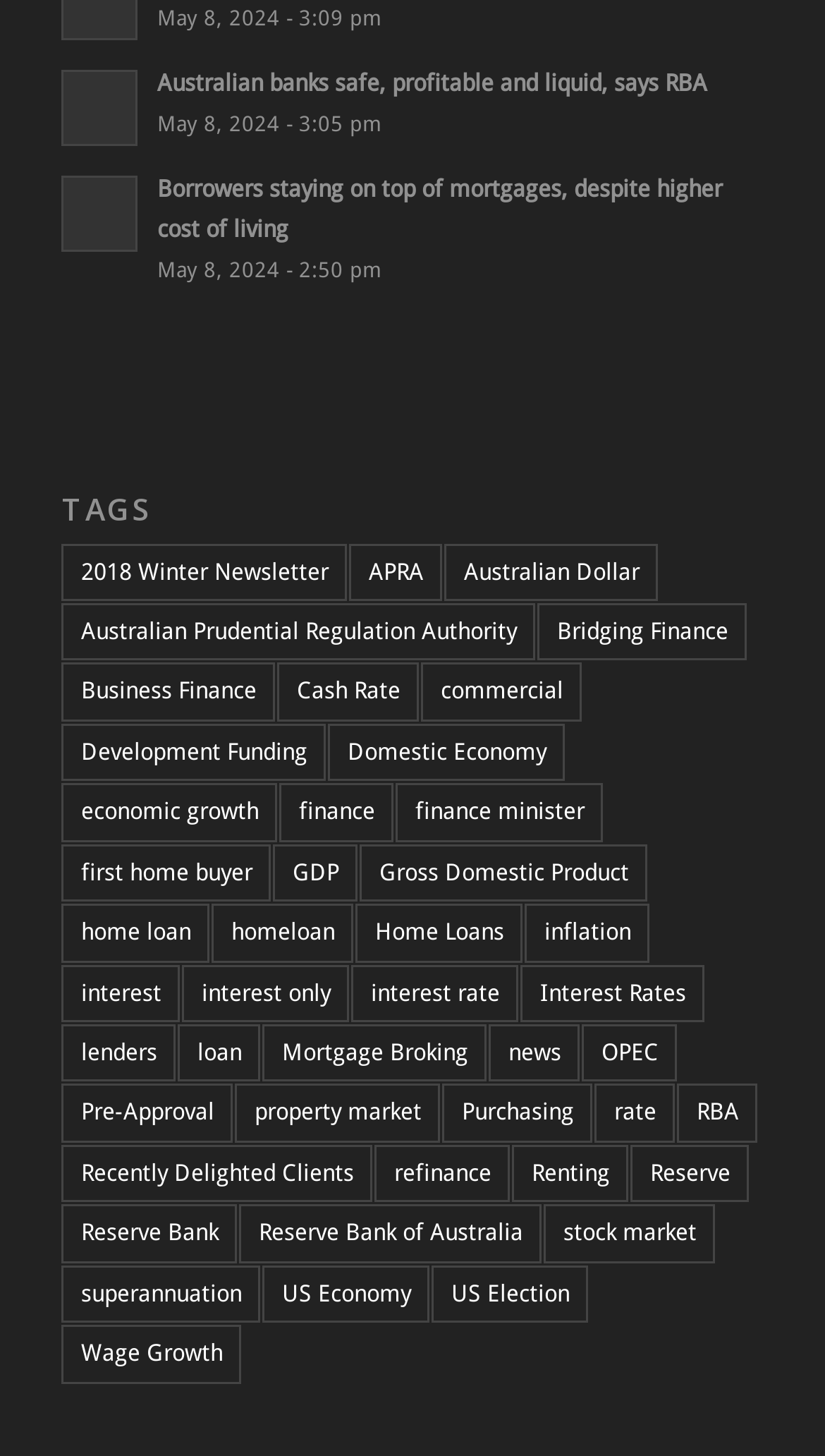Using the provided element description, identify the bounding box coordinates as (top-left x, top-left y, bottom-right x, bottom-right y). Ensure all values are between 0 and 1. Description: first home buyer

[0.075, 0.579, 0.329, 0.619]